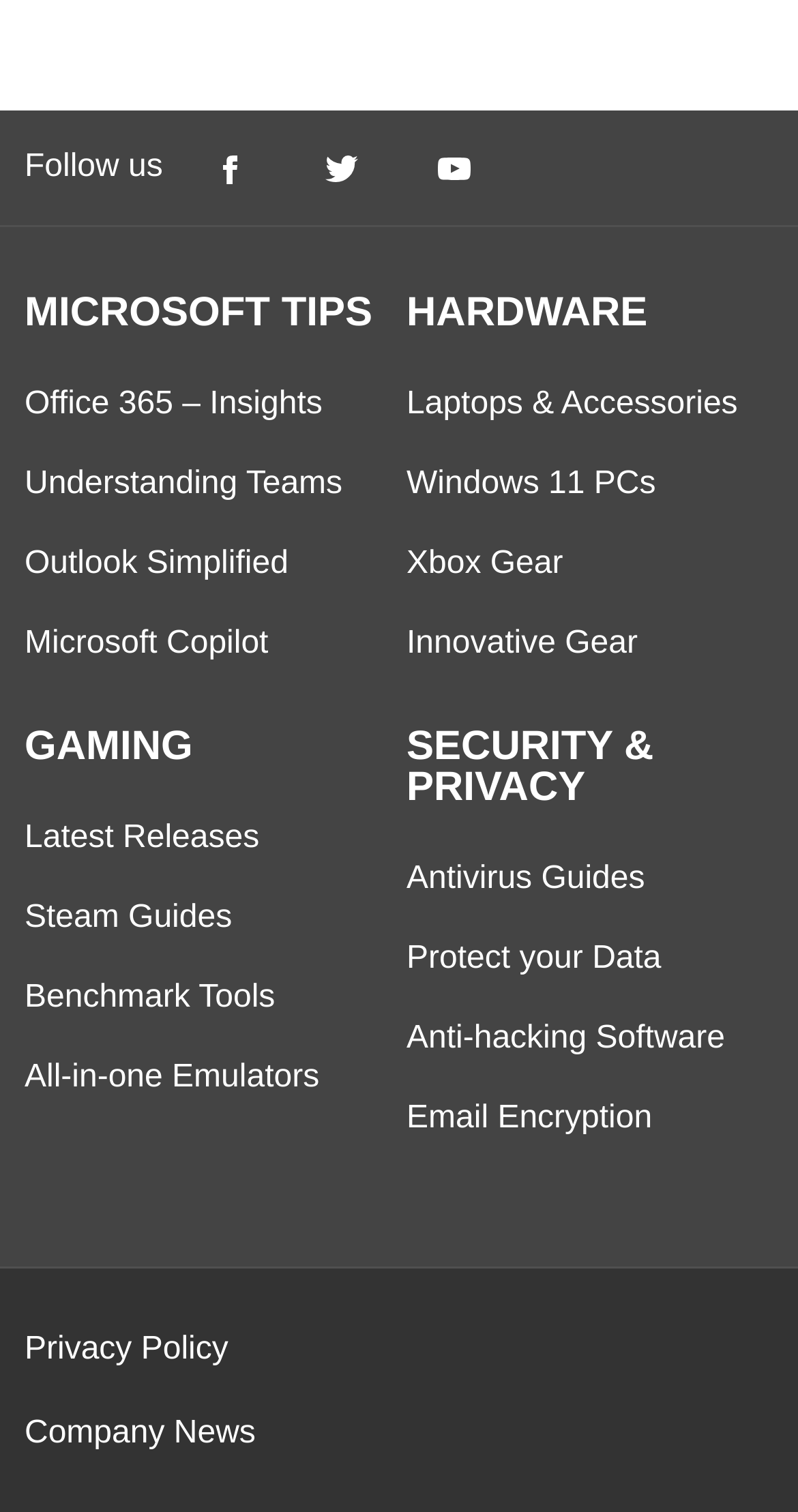Please locate the clickable area by providing the bounding box coordinates to follow this instruction: "View the News Center".

None